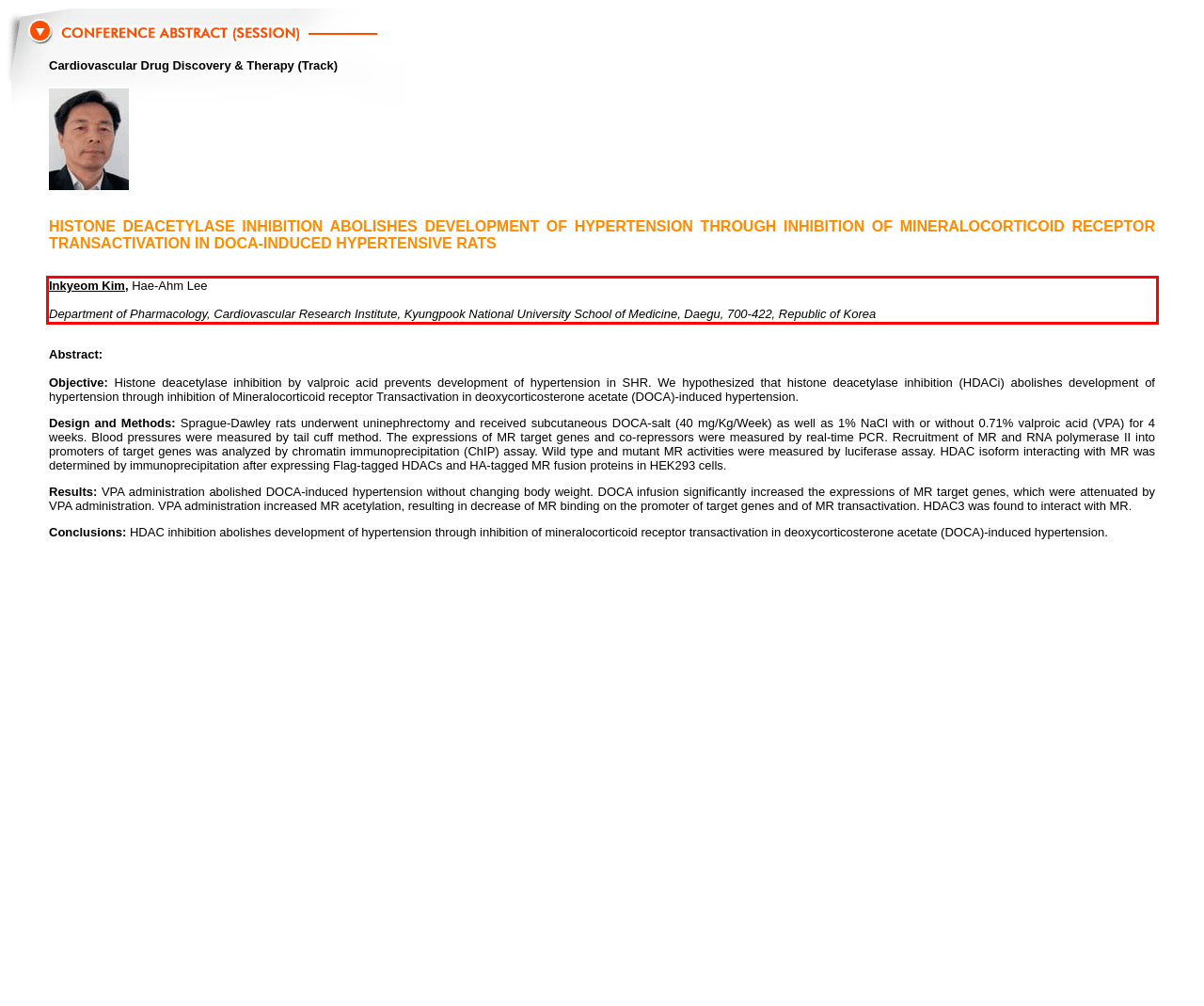Inspect the webpage screenshot that has a red bounding box and use OCR technology to read and display the text inside the red bounding box.

Inkyeom Kim, Hae-Ahm Lee Department of Pharmacology, Cardiovascular Research Institute, Kyungpook National University School of Medicine, Daegu, 700-422, Republic of Korea